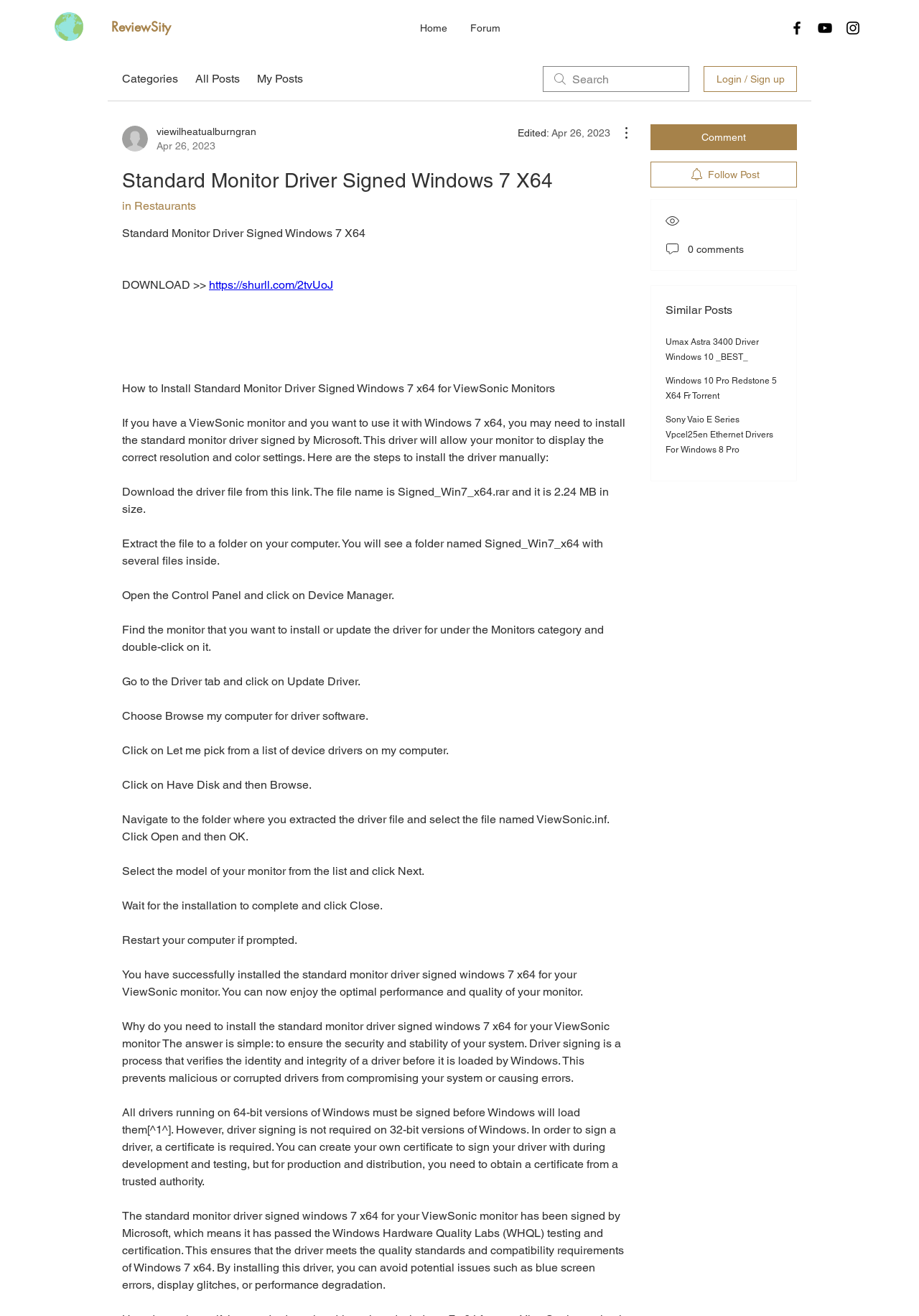Using the provided element description, identify the bounding box coordinates as (top-left x, top-left y, bottom-right x, bottom-right y). Ensure all values are between 0 and 1. Description: aria-label="Black YouTube Icon"

[0.888, 0.015, 0.907, 0.028]